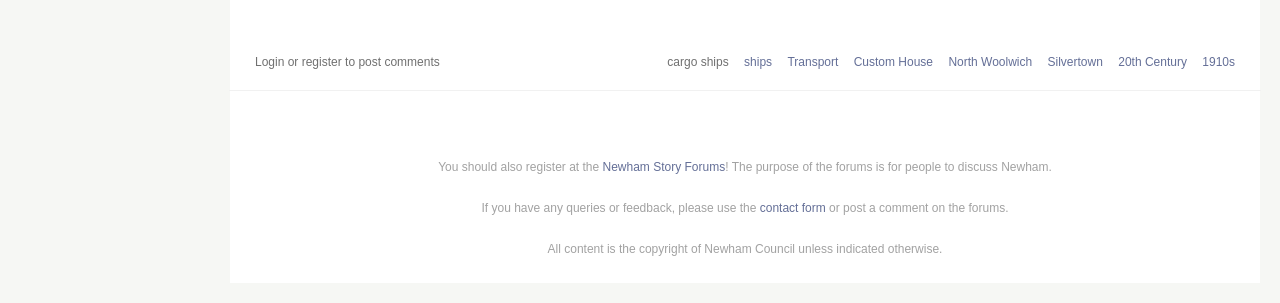Locate the bounding box of the UI element described by: "Newham Story Forums" in the given webpage screenshot.

[0.471, 0.528, 0.567, 0.574]